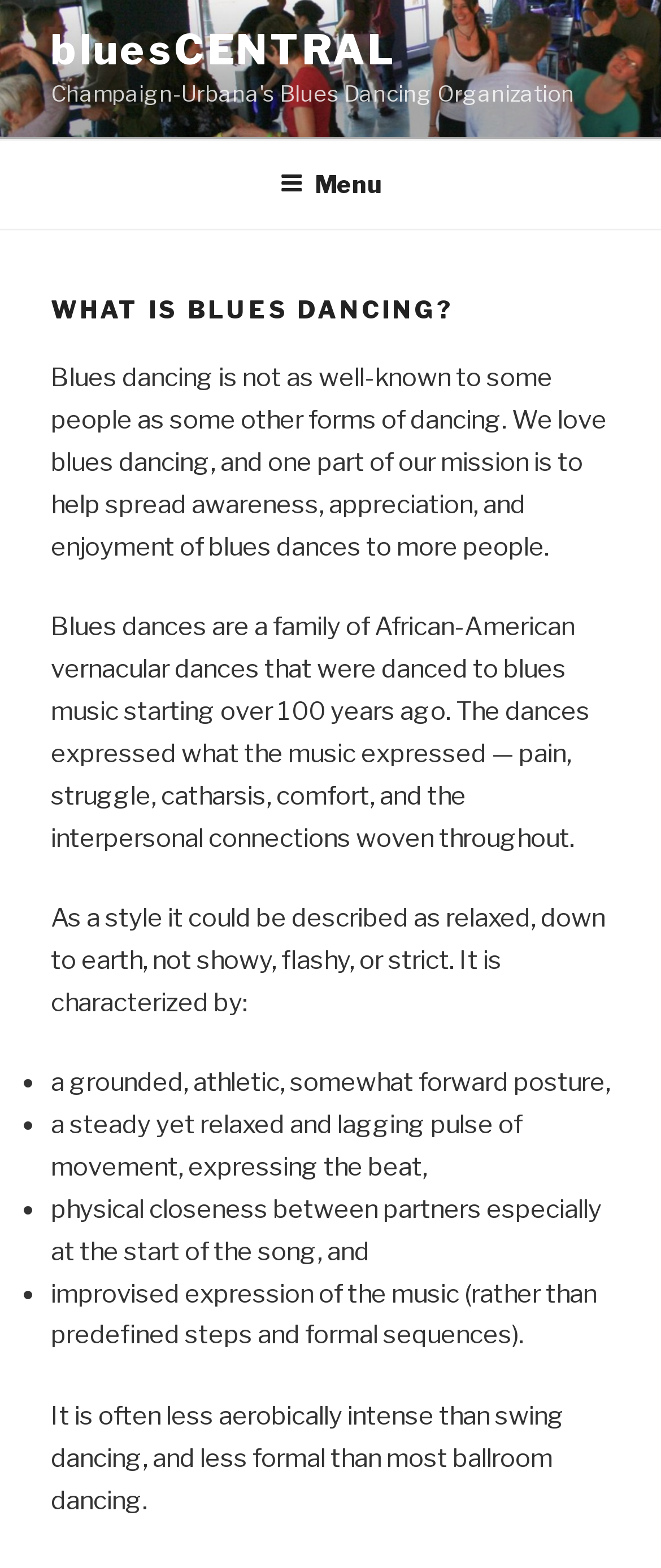From the element description bluesCENTRAL, predict the bounding box coordinates of the UI element. The coordinates must be specified in the format (top-left x, top-left y, bottom-right x, bottom-right y) and should be within the 0 to 1 range.

[0.077, 0.016, 0.6, 0.048]